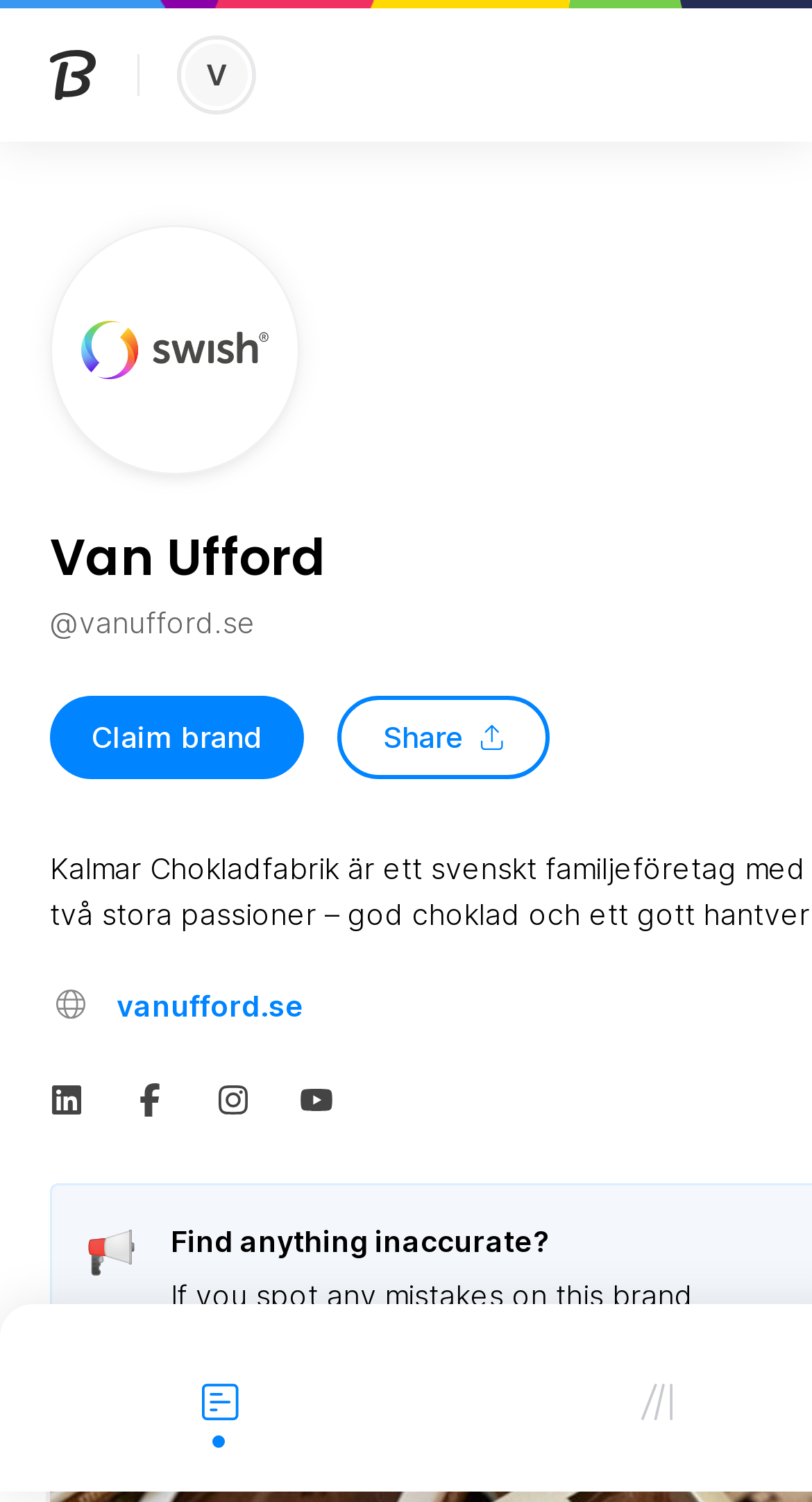Please provide a brief answer to the following inquiry using a single word or phrase:
What is the symbol used to report inaccuracies?

📢